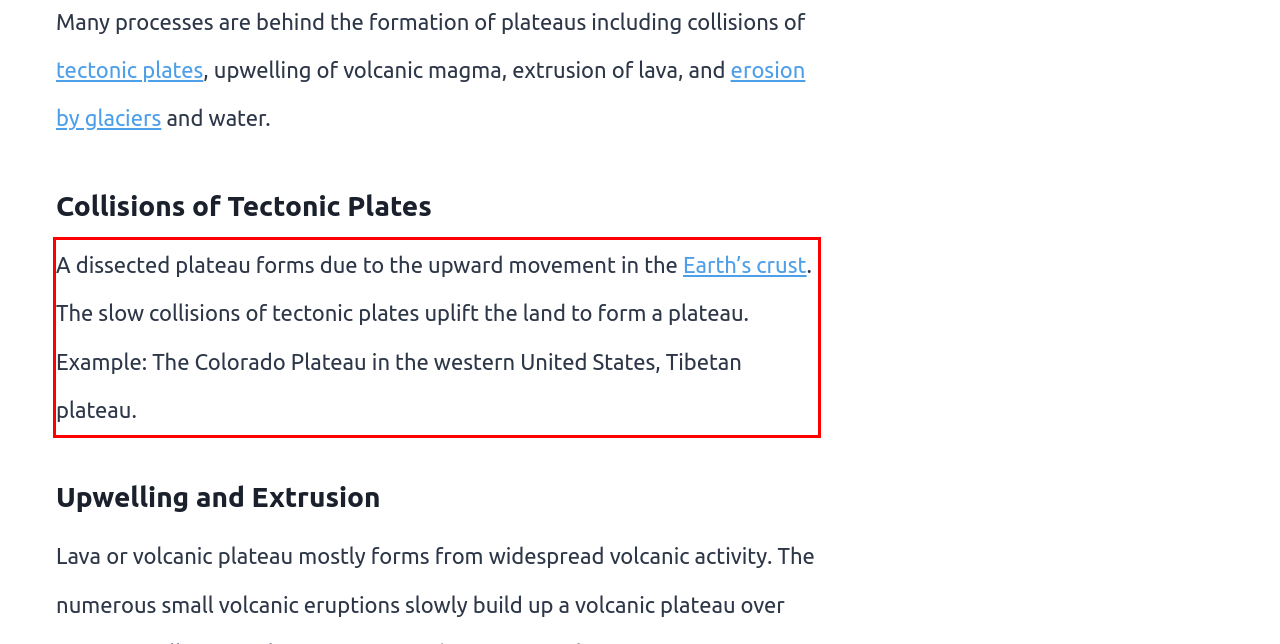You are presented with a screenshot containing a red rectangle. Extract the text found inside this red bounding box.

A dissected plateau forms due to the upward movement in the Earth’s crust. The slow collisions of tectonic plates uplift the land to form a plateau. Example: The Colorado Plateau in the western United States, Tibetan plateau.